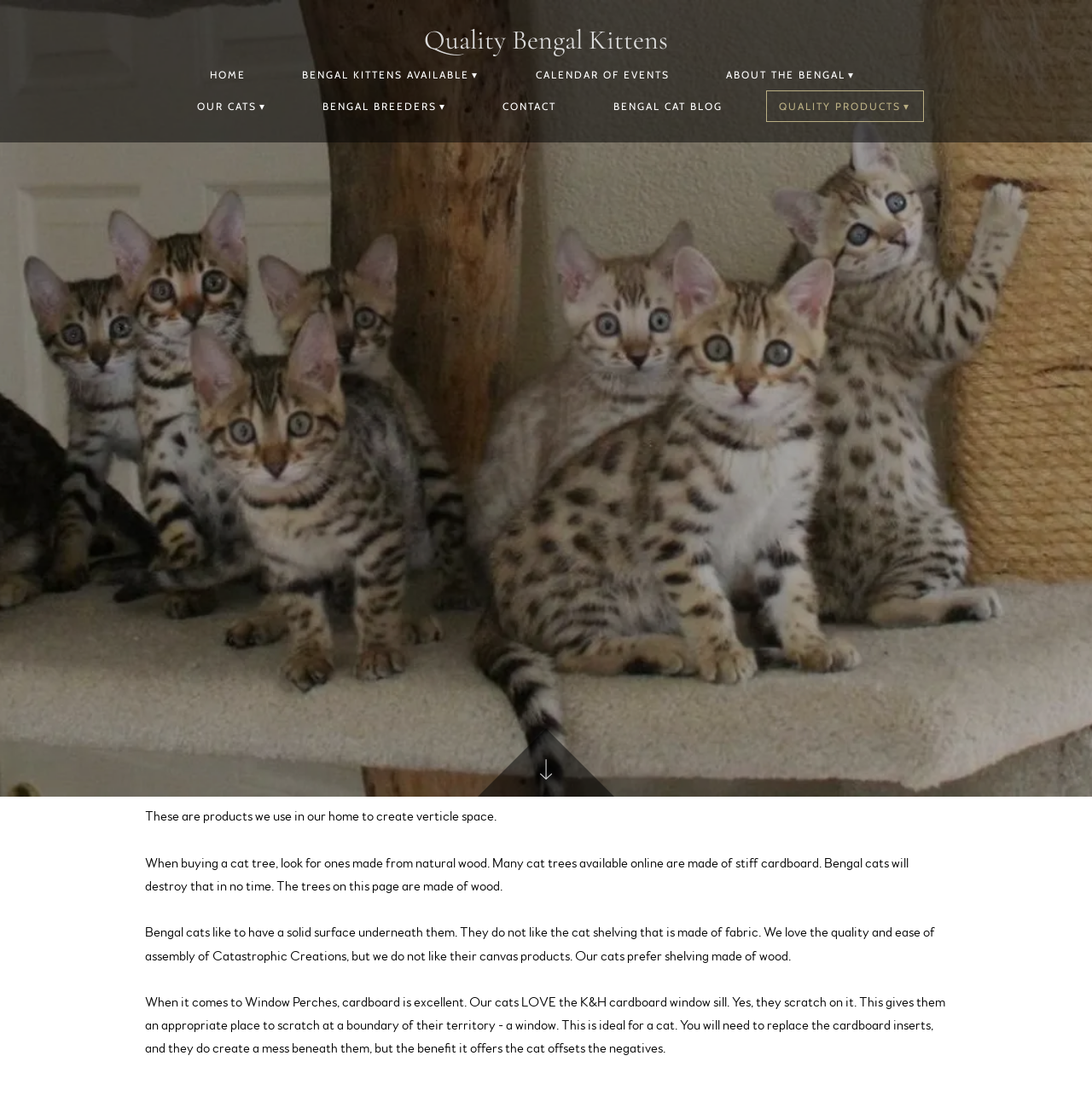Find the bounding box coordinates of the element's region that should be clicked in order to follow the given instruction: "Click on the 'Home' link". The coordinates should consist of four float numbers between 0 and 1, i.e., [left, top, right, bottom].

None